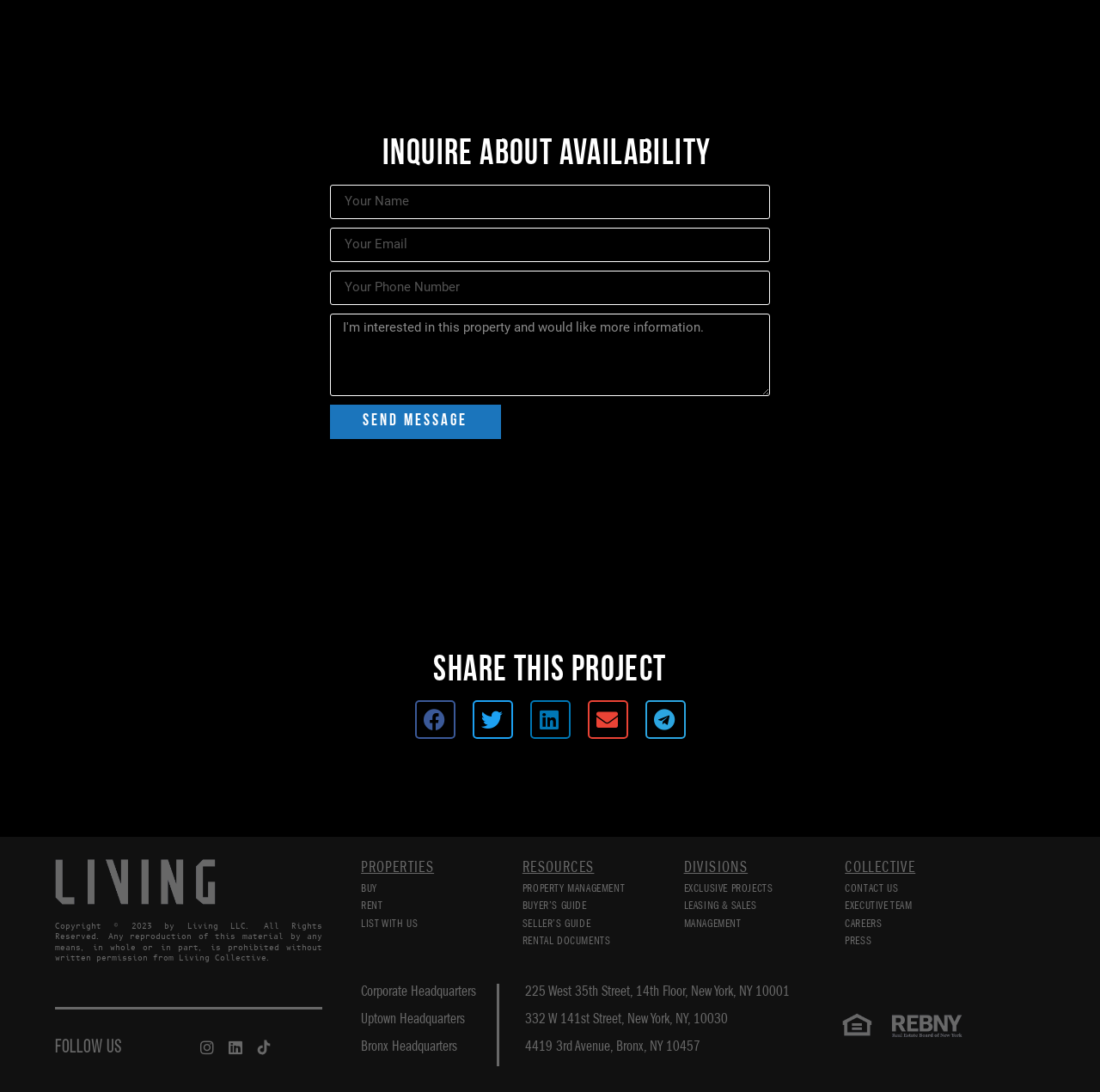Identify the bounding box coordinates for the element you need to click to achieve the following task: "Contact us". The coordinates must be four float values ranging from 0 to 1, formatted as [left, top, right, bottom].

[0.768, 0.806, 0.915, 0.822]